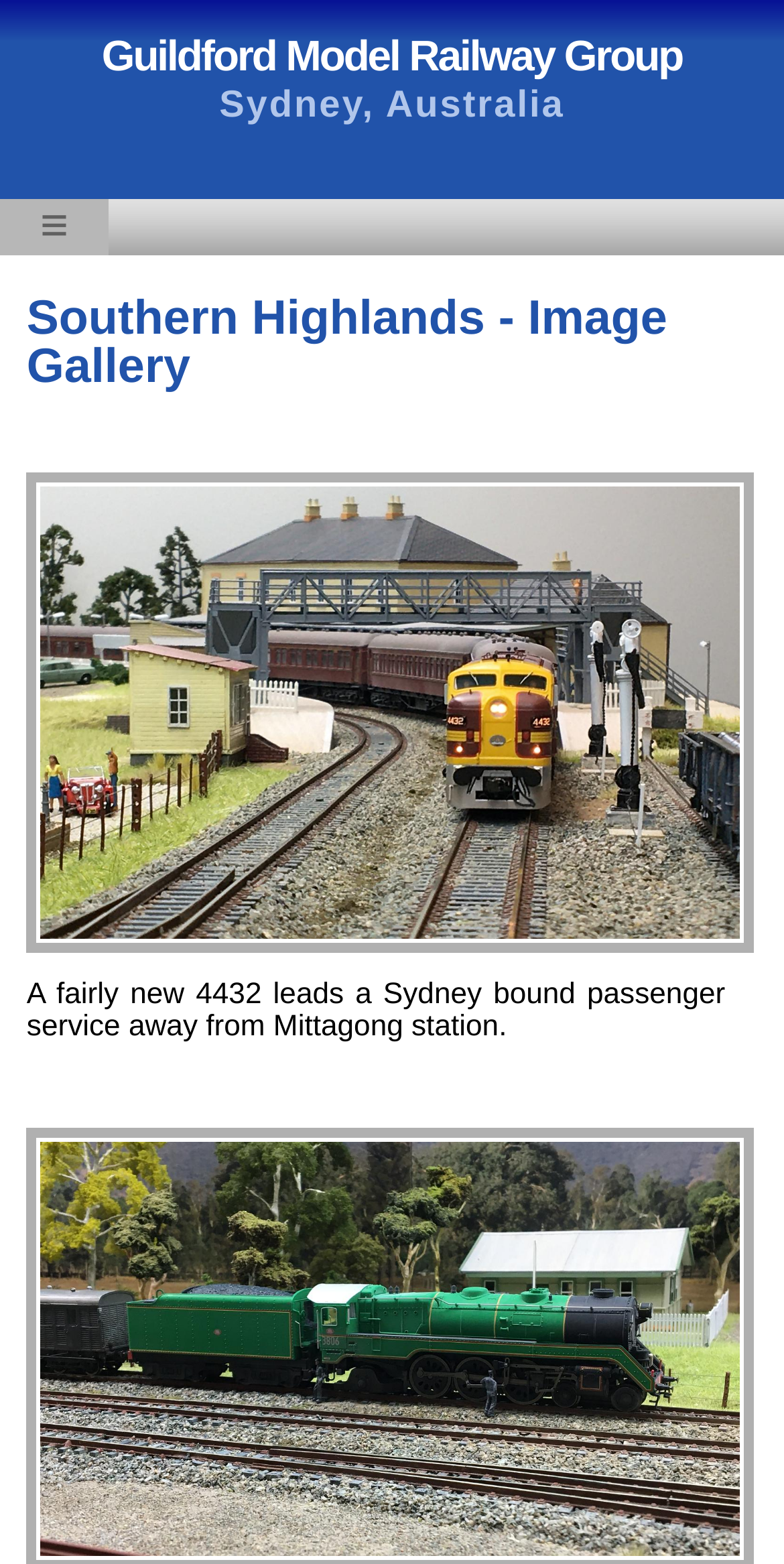Offer a meticulous caption that includes all visible features of the webpage.

The webpage is about the Guildford Model Railway Group (GMRG) located in Sydney, Australia. At the top, there is a heading with the group's name, followed by a link with the same text. Below it, there is another heading with the location "Sydney, Australia", accompanied by a link. To the right of these headings, there is a static text element displaying the symbol "≡".

Further down, there is a heading that reads "Southern Highlands - Image Gallery". Below this heading, there is a large image that takes up most of the width of the page, showcasing GMRG's HO scale layout "Southern Highlands". The image is accompanied by a link with a description of the image. Below the image, there is a static text element that provides a caption for the image, describing a train leading a passenger service away from Mittagong station.